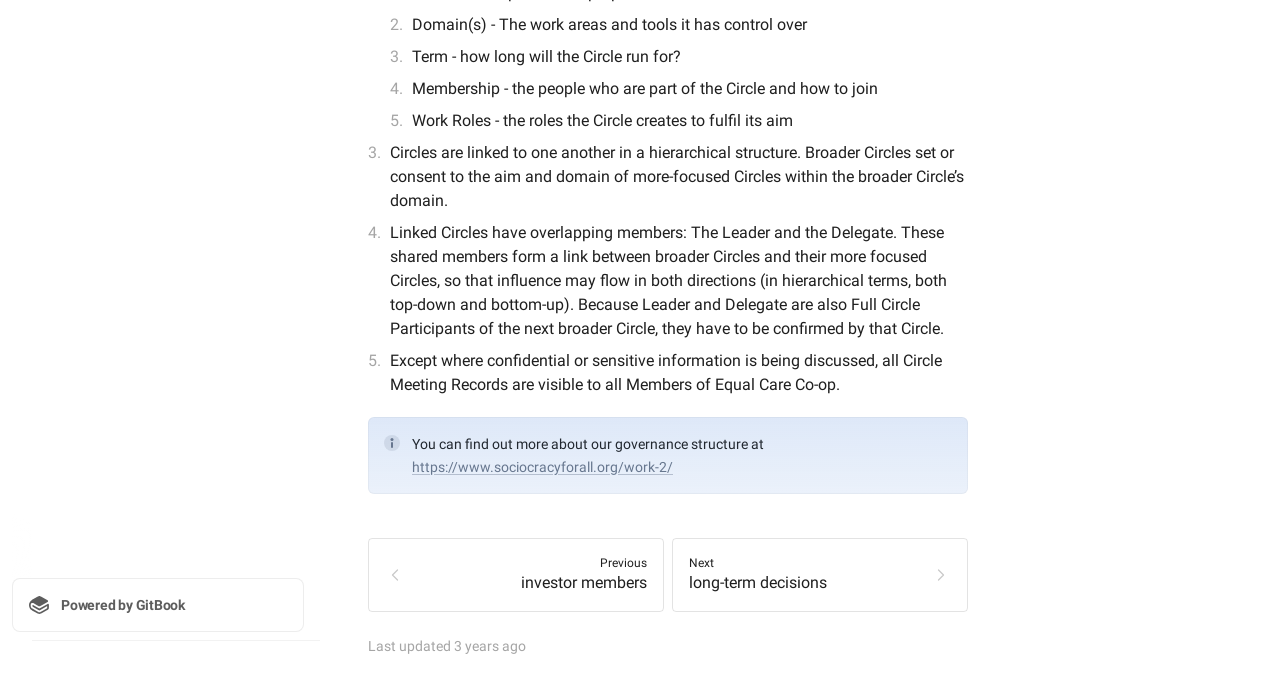Please find the bounding box for the UI element described by: "Powered by GitBook".

[0.009, 0.84, 0.238, 0.919]